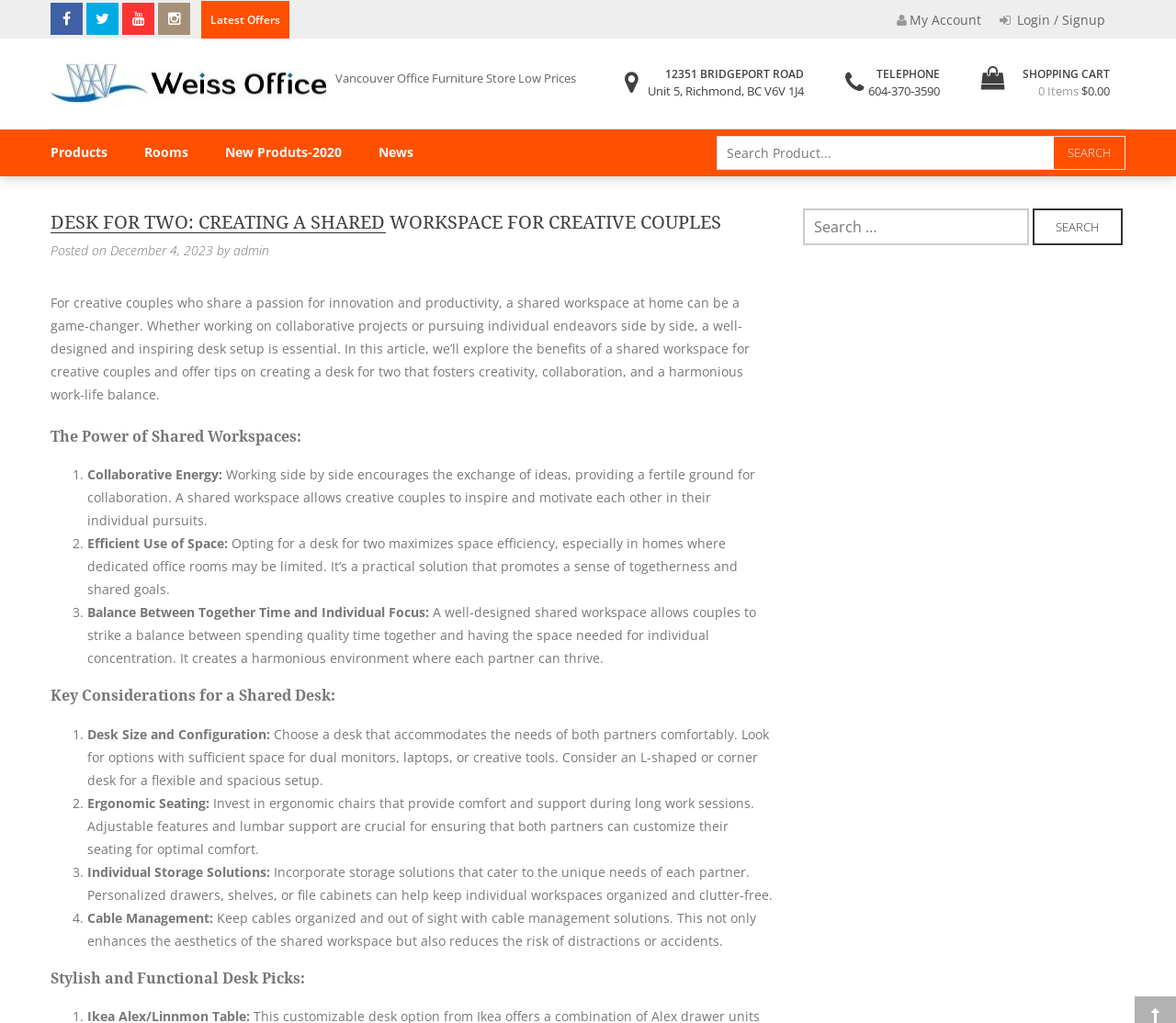Provide an in-depth description of the elements and layout of the webpage.

This webpage is about creating a shared workspace for creative couples, specifically discussing the benefits and key considerations for a shared desk. At the top, there are several links and icons, including social media links, a login/signup button, and a shopping cart icon. Below this, there is a header section with the title "Desk for Two: Creating a Shared Workspace for Creative Couples" and a subheading with the date "December 4, 2023".

The main content of the page is divided into sections, each with a heading and a list of points. The first section discusses the power of shared workspaces, highlighting the benefits of collaborative energy, efficient use of space, and balance between together time and individual focus. The second section provides key considerations for a shared desk, including desk size and configuration, ergonomic seating, individual storage solutions, and cable management.

Throughout the page, there are several paragraphs of text that provide more detailed information and explanations of the points being made. The text is well-organized and easy to follow, with clear headings and concise language.

In the top-right corner of the page, there is a search bar with a button that says "Search". Below this, there is a section with links to other parts of the website, including "Products", "Rooms", and "News". There is also a section with the company's contact information, including an address, phone number, and email.

Overall, the webpage is well-organized and easy to navigate, with a clear focus on providing information and guidance on creating a shared workspace for creative couples.